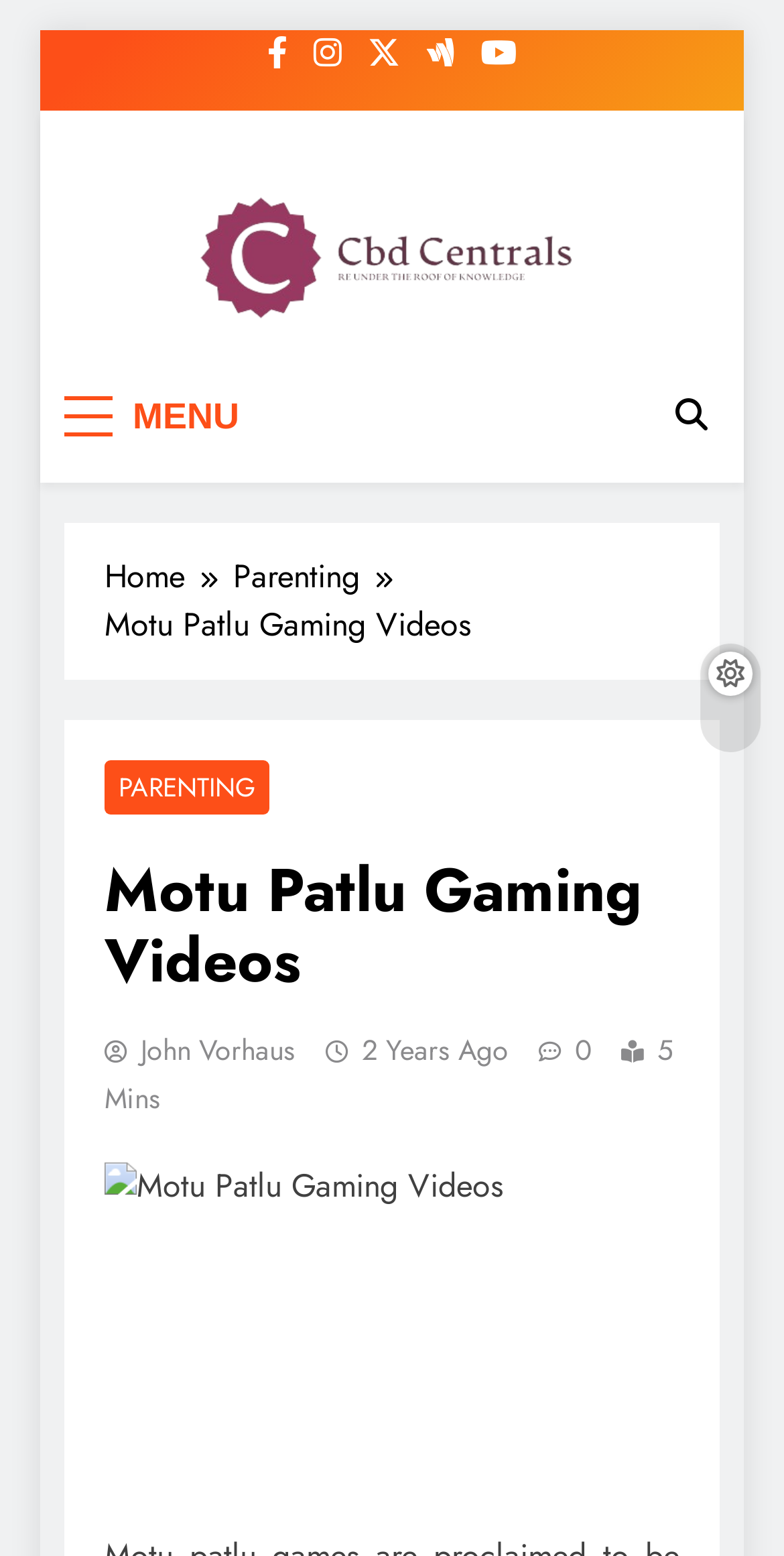Provide a comprehensive caption for the webpage.

The webpage is about Motu Patlu Gaming Videos, with a focus on Cbd Centrals. At the top left, there is a "Skip to content" link. Next to it, there are several social media links, represented by icons, including Facebook, Twitter, and Instagram. 

On the top right, there is a logo of Cbd Centrals, accompanied by a text "Cbd Centrals" and an image of the same name. Below the logo, there is a tagline "we're under the roof of knowledge". 

A "MENU" button is located on the top left, next to the "Skip to content" link. On the top right, there is a search button represented by a magnifying glass icon.

The main content of the webpage is divided into sections. The first section is a breadcrumb navigation, which shows the path "Home > Parenting > Motu Patlu Gaming Videos". 

Below the breadcrumb navigation, there is a header section with a title "Motu Patlu Gaming Videos" and a subtitle "PARENTING". The author of the content, John Vorhaus, is mentioned, along with the publication date "2 Years Ago". The video duration "5 Mins" is also displayed. 

There is a large image of Motu Patlu Gaming Videos at the bottom of the header section.